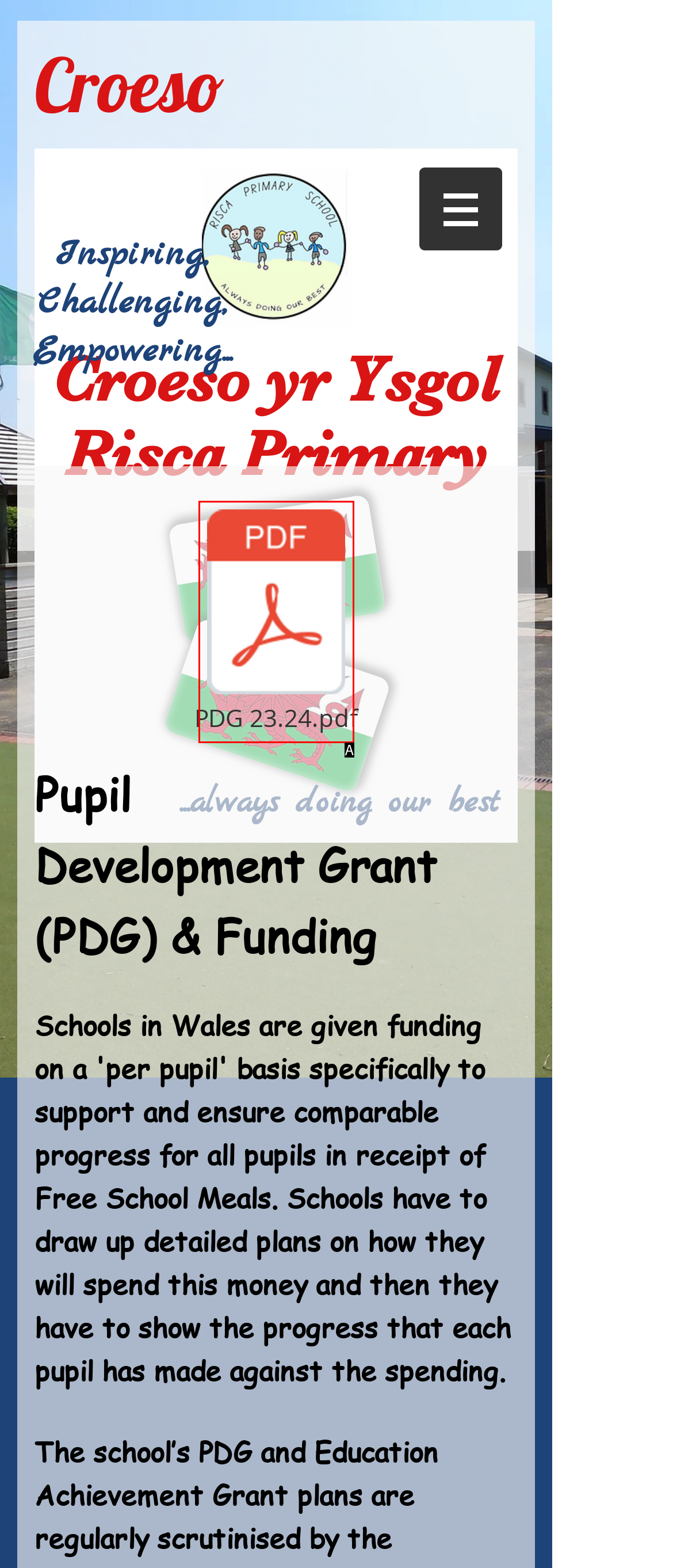Find the option that matches this description: PDG 23.24.pdf
Provide the matching option's letter directly.

A